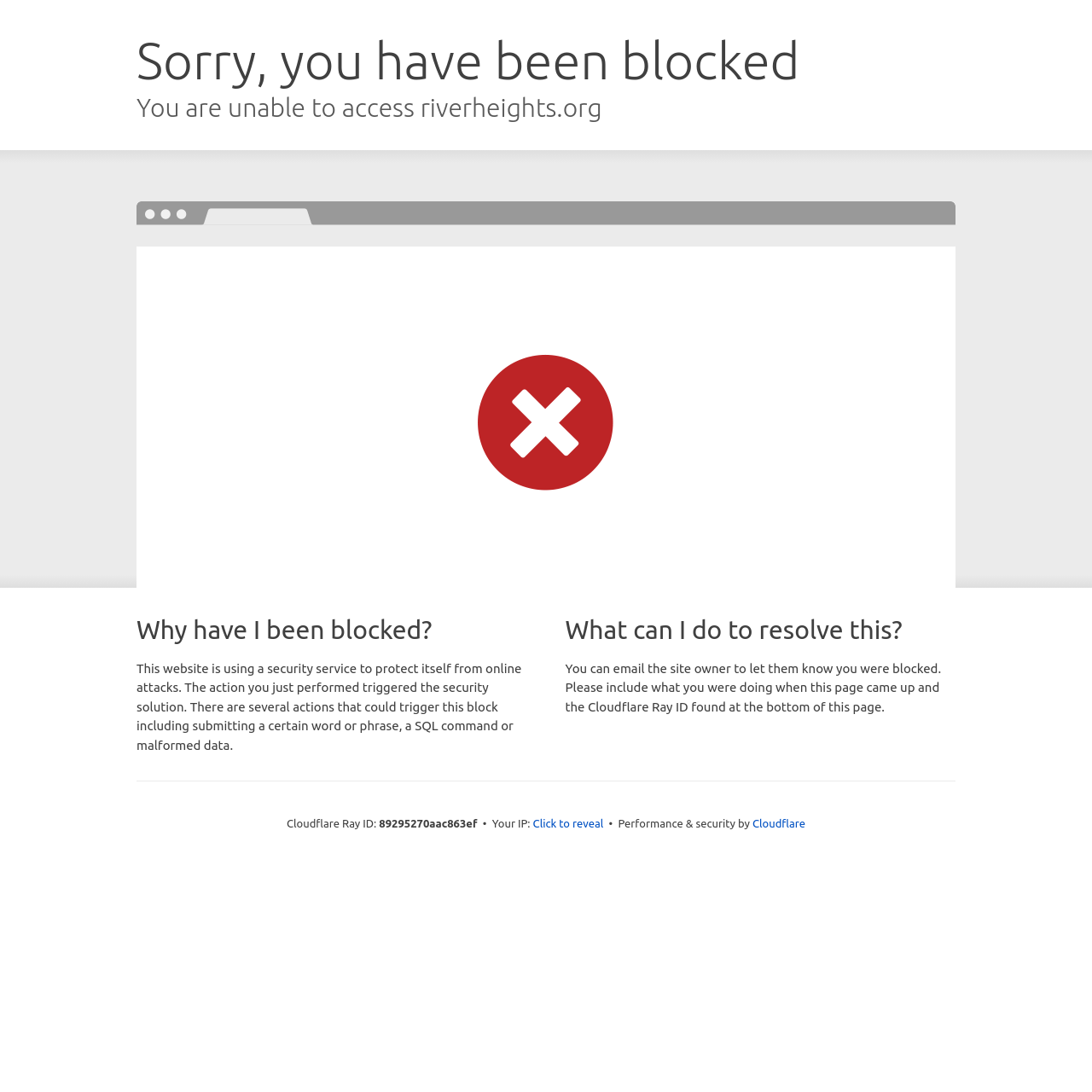By analyzing the image, answer the following question with a detailed response: What is providing performance and security to the website?

The webpage mentions that 'Performance & security by' is provided by Cloudflare, which is a security service used to protect the website from online attacks.